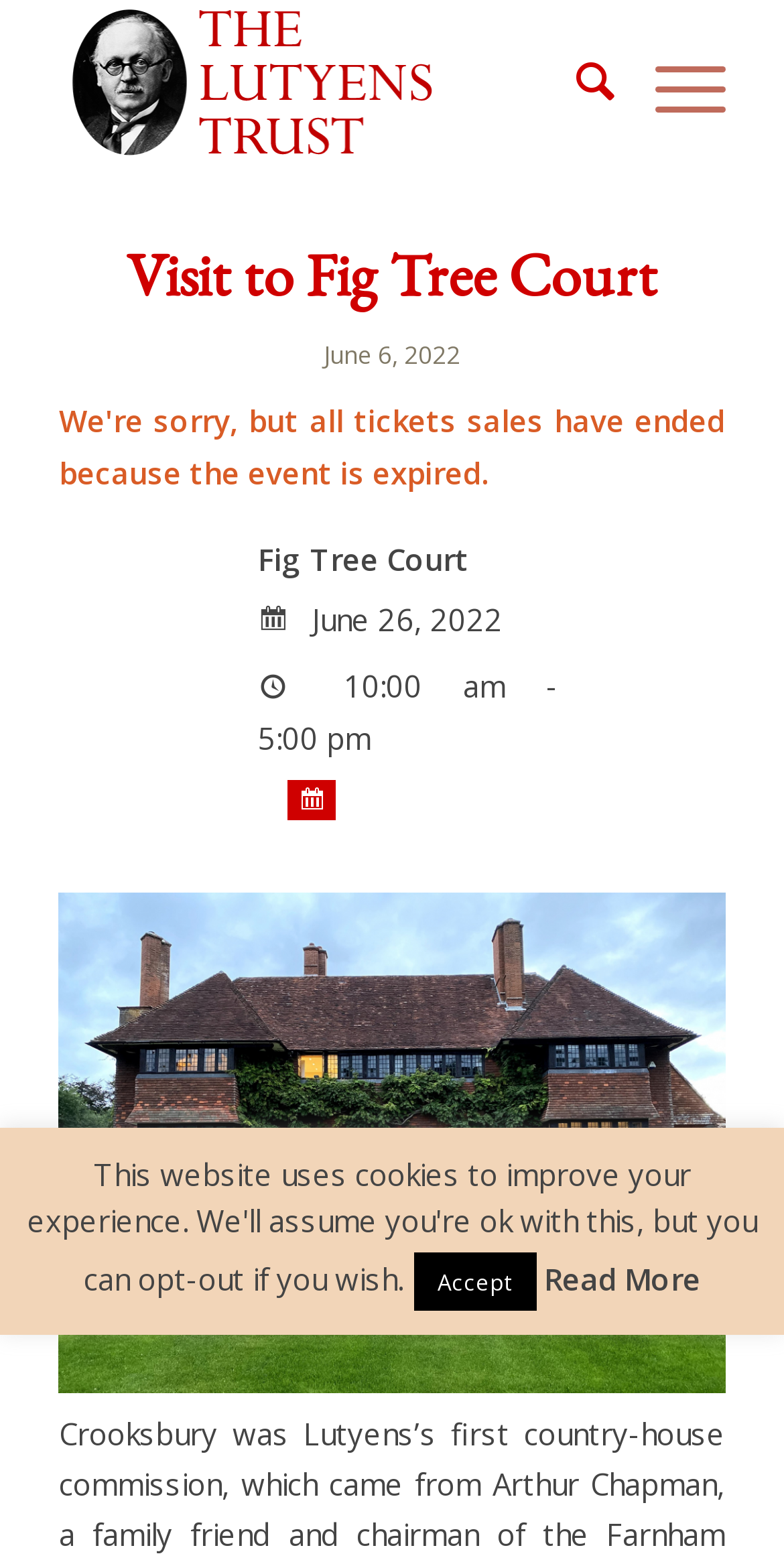Please use the details from the image to answer the following question comprehensively:
What is the name of the organization associated with this webpage?

I found the name of the organization by looking at the link element at the top of the webpage, which contains the text 'The Lutyens Trust'.